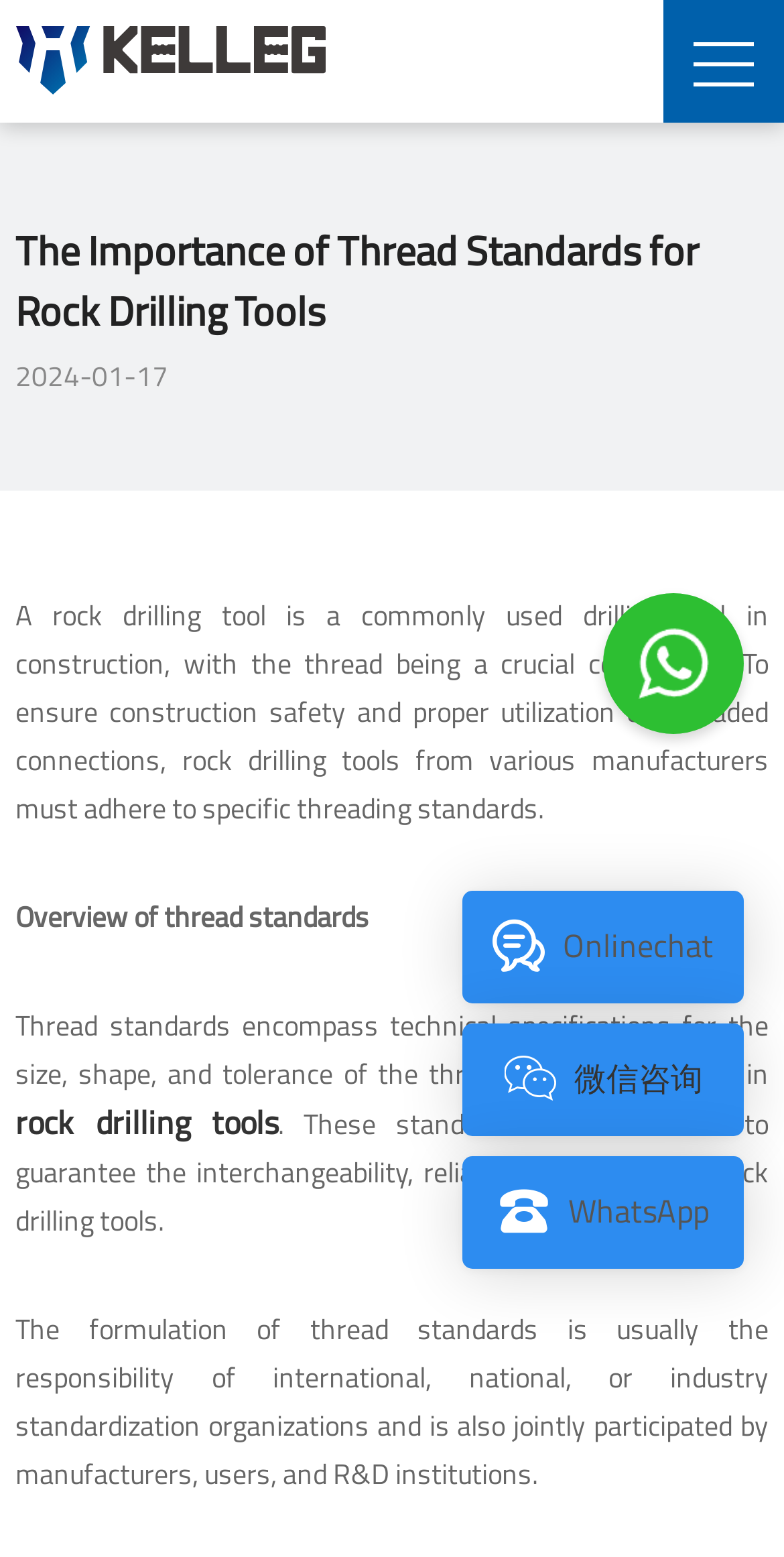Determine the bounding box for the described UI element: "Atari".

None